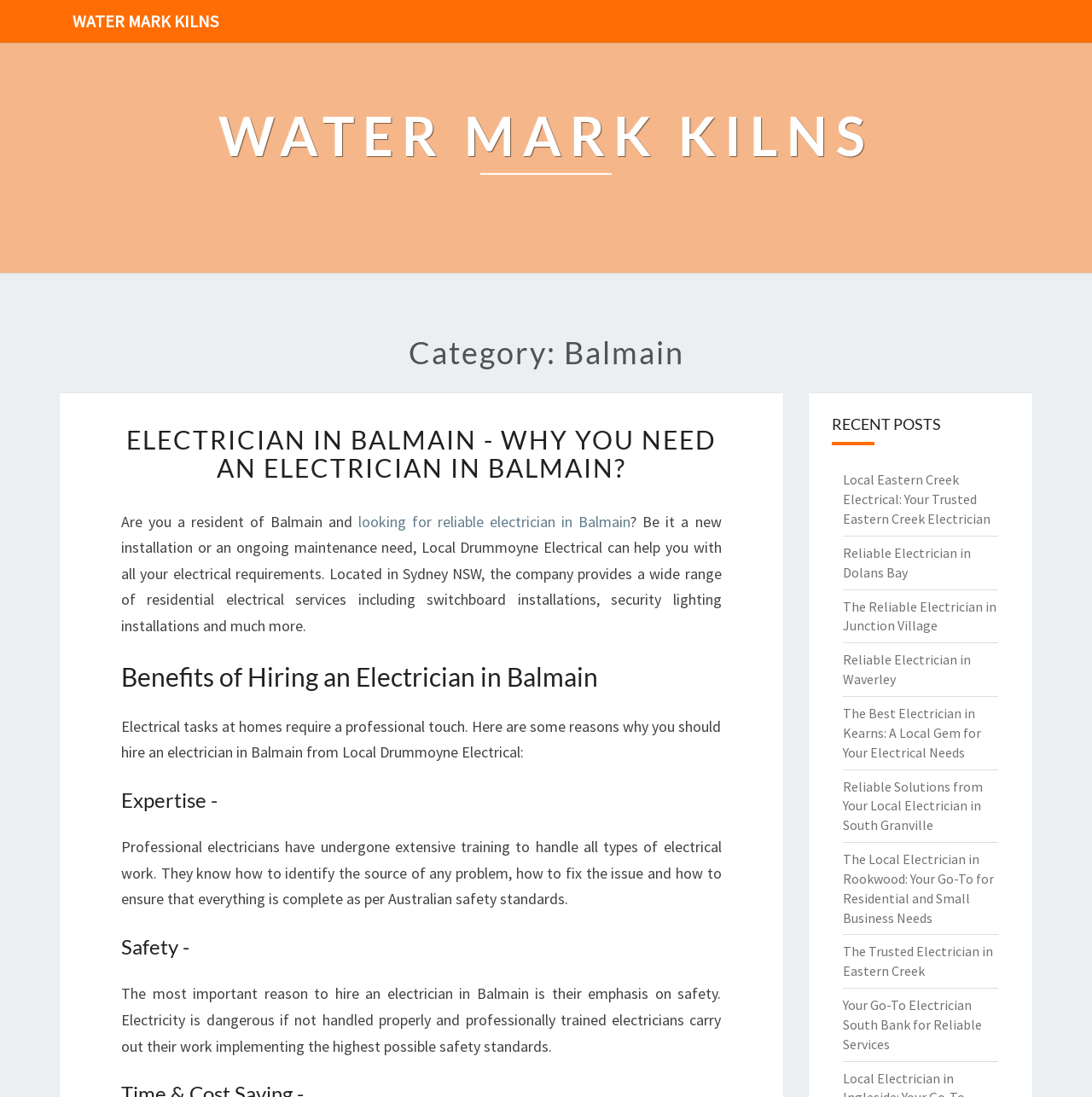Determine the bounding box for the UI element as described: "Water Mark Kilns". The coordinates should be represented as four float numbers between 0 and 1, formatted as [left, top, right, bottom].

[0.055, 0.0, 0.212, 0.039]